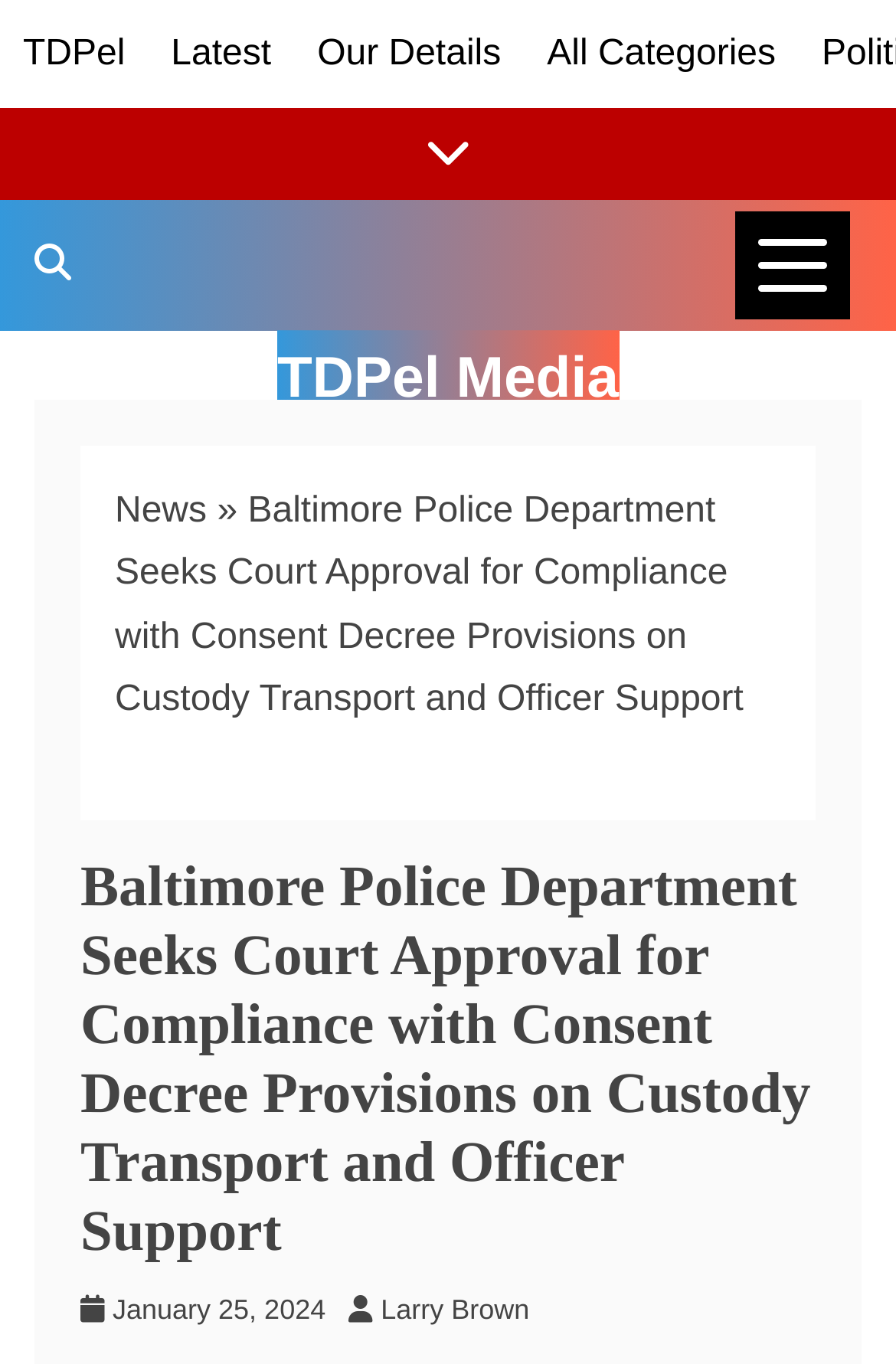Is the news categories menu expanded?
Please give a detailed and elaborate explanation in response to the question.

I checked the button 'News Categories' and found that its 'expanded' property is set to 'False', which means the news categories menu is not expanded.